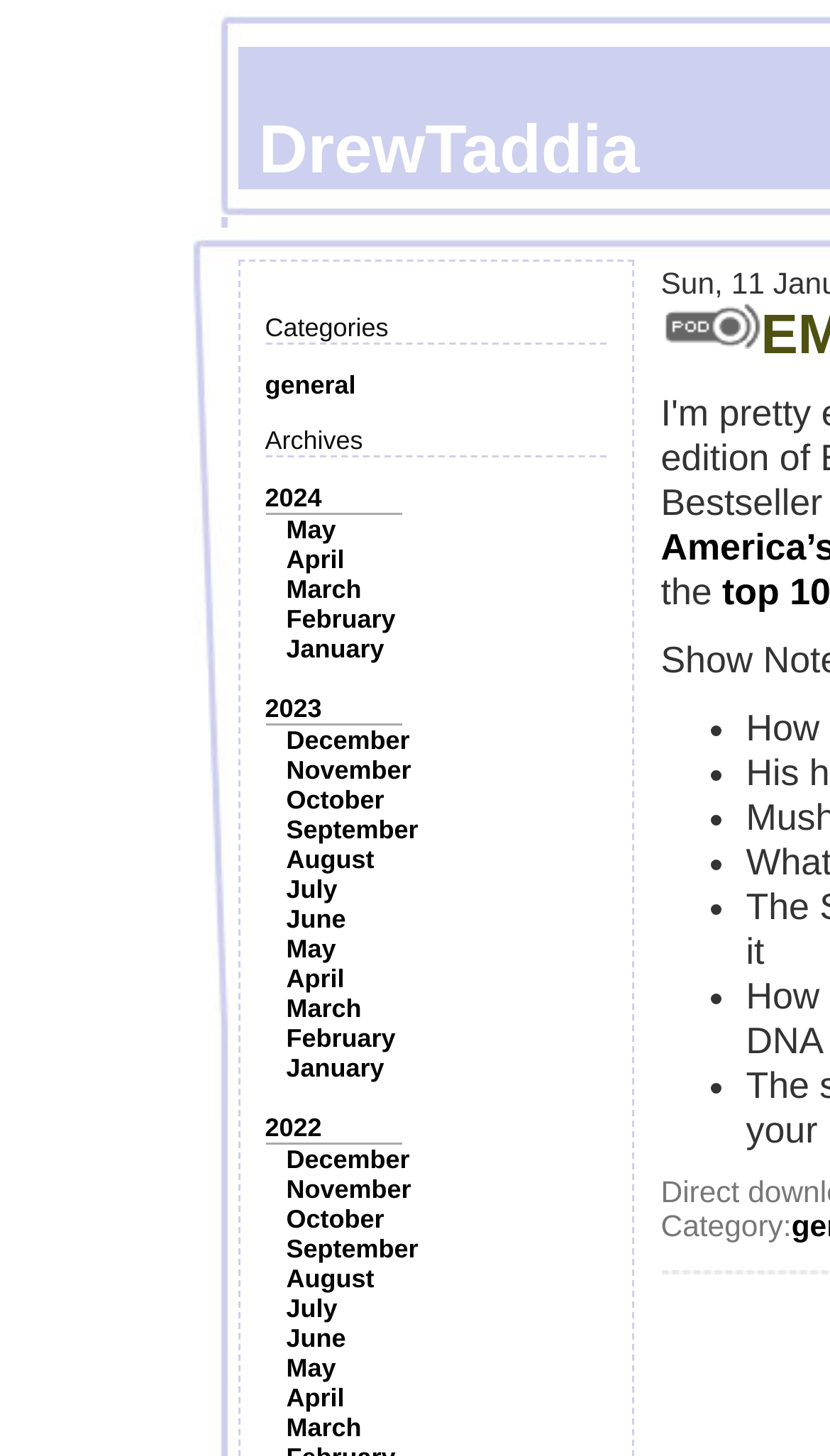Can you specify the bounding box coordinates for the region that should be clicked to fulfill this instruction: "view archives for 2024".

[0.319, 0.332, 0.388, 0.352]